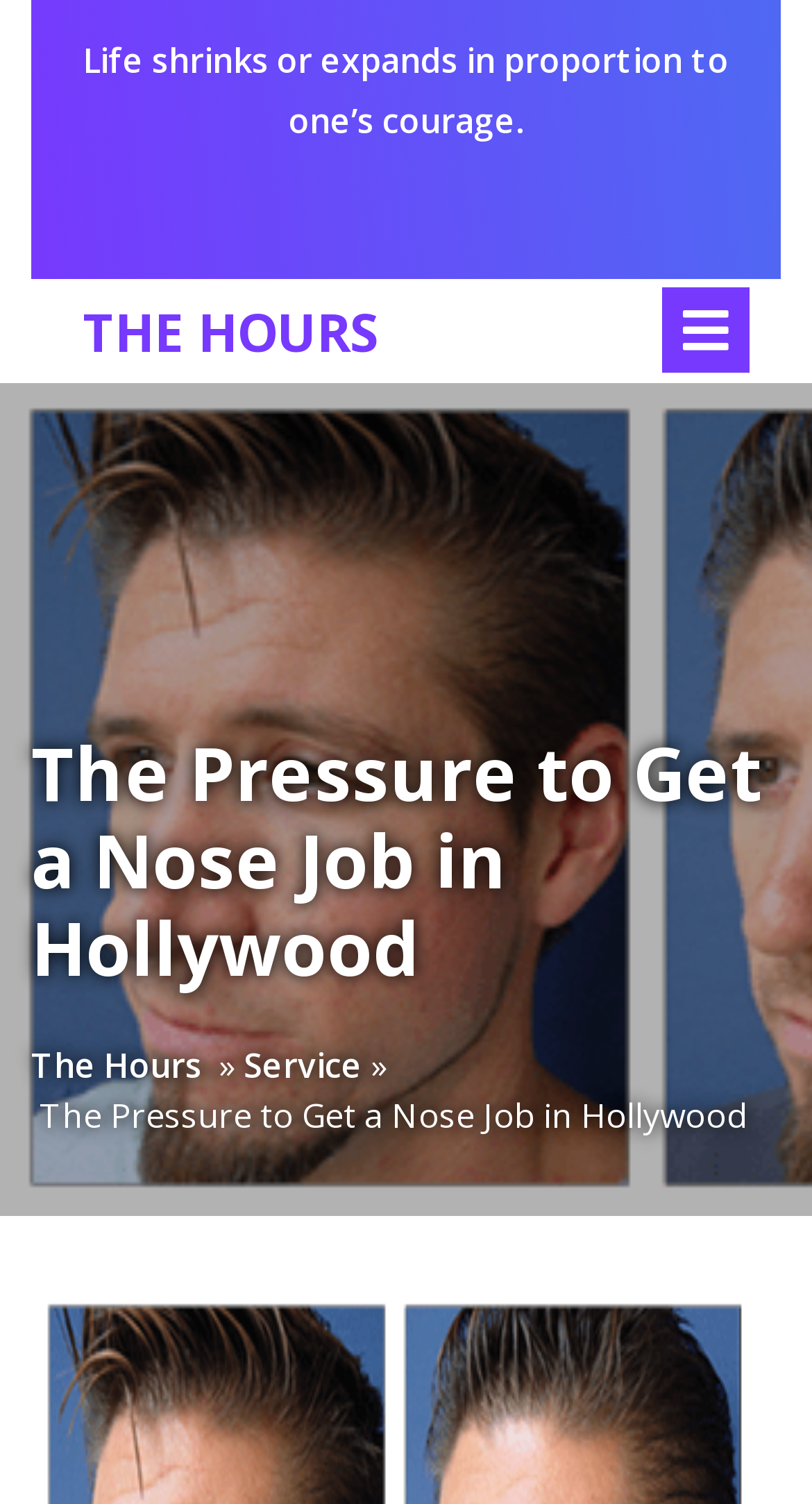Determine the bounding box coordinates for the UI element described. Format the coordinates as (top-left x, top-left y, bottom-right x, bottom-right y) and ensure all values are between 0 and 1. Element description: Service

[0.3, 0.692, 0.446, 0.726]